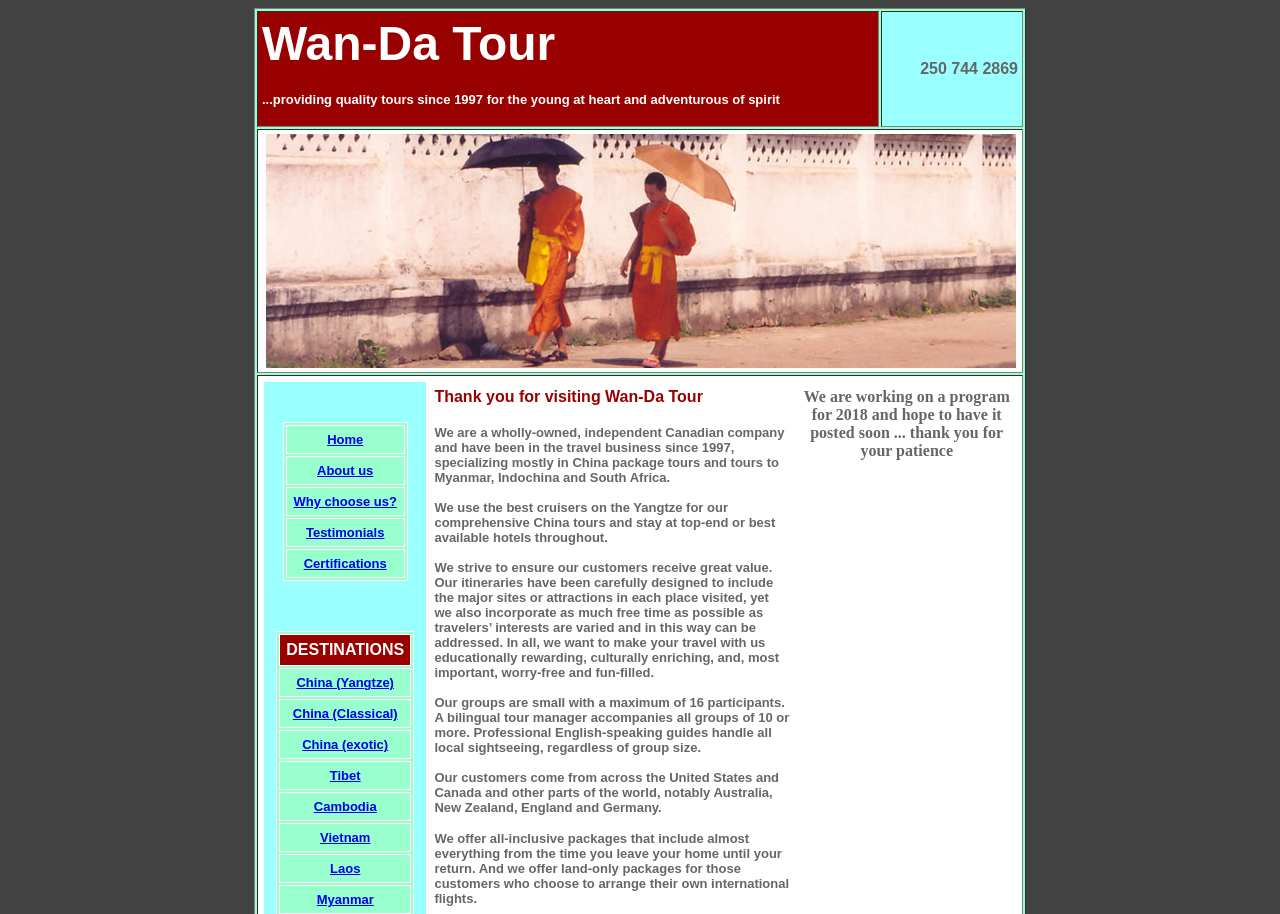Refer to the image and provide a thorough answer to this question:
What is the theme of the image on the webpage?

The image on the webpage is described as 'Monks stroll along a street in Luang Prabang, Laos', which suggests that the theme of the image is related to monks in Luang Prabang, Laos.